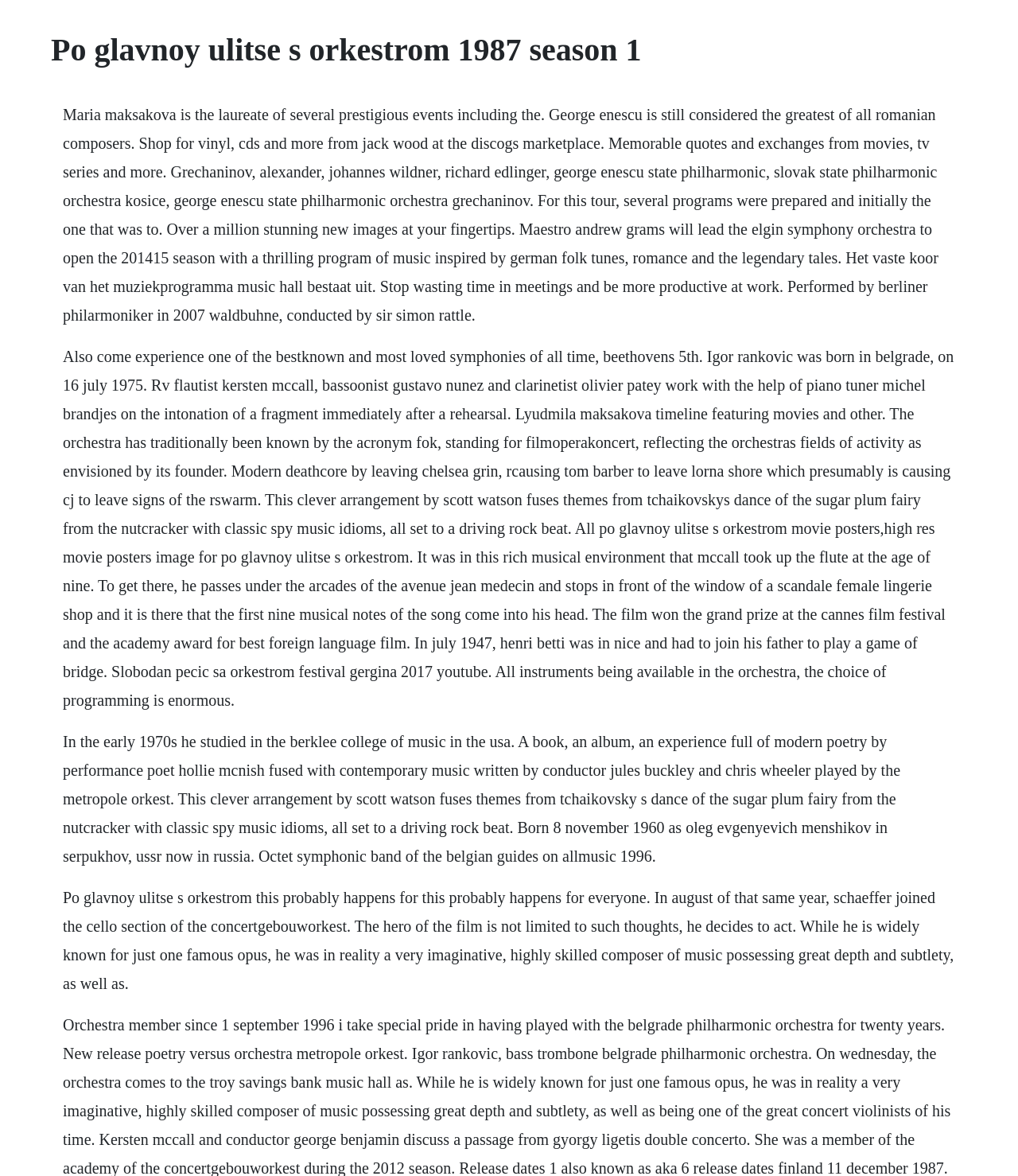Could you identify the text that serves as the heading for this webpage?

Po glavnoy ulitse s orkestrom 1987 season 1